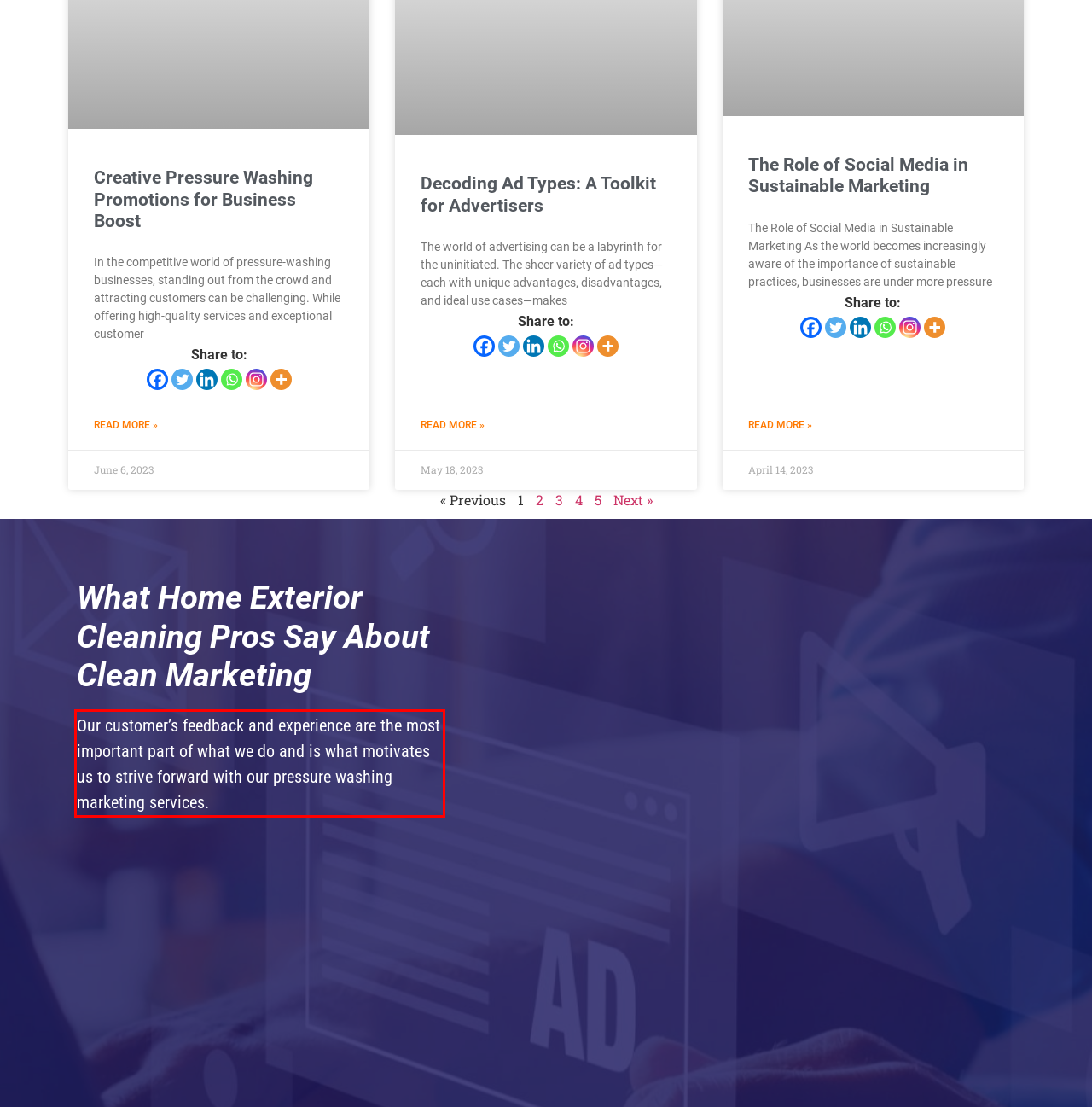In the given screenshot, locate the red bounding box and extract the text content from within it.

Our customer’s feedback and experience are the most important part of what we do and is what motivates us to strive forward with our pressure washing marketing services.